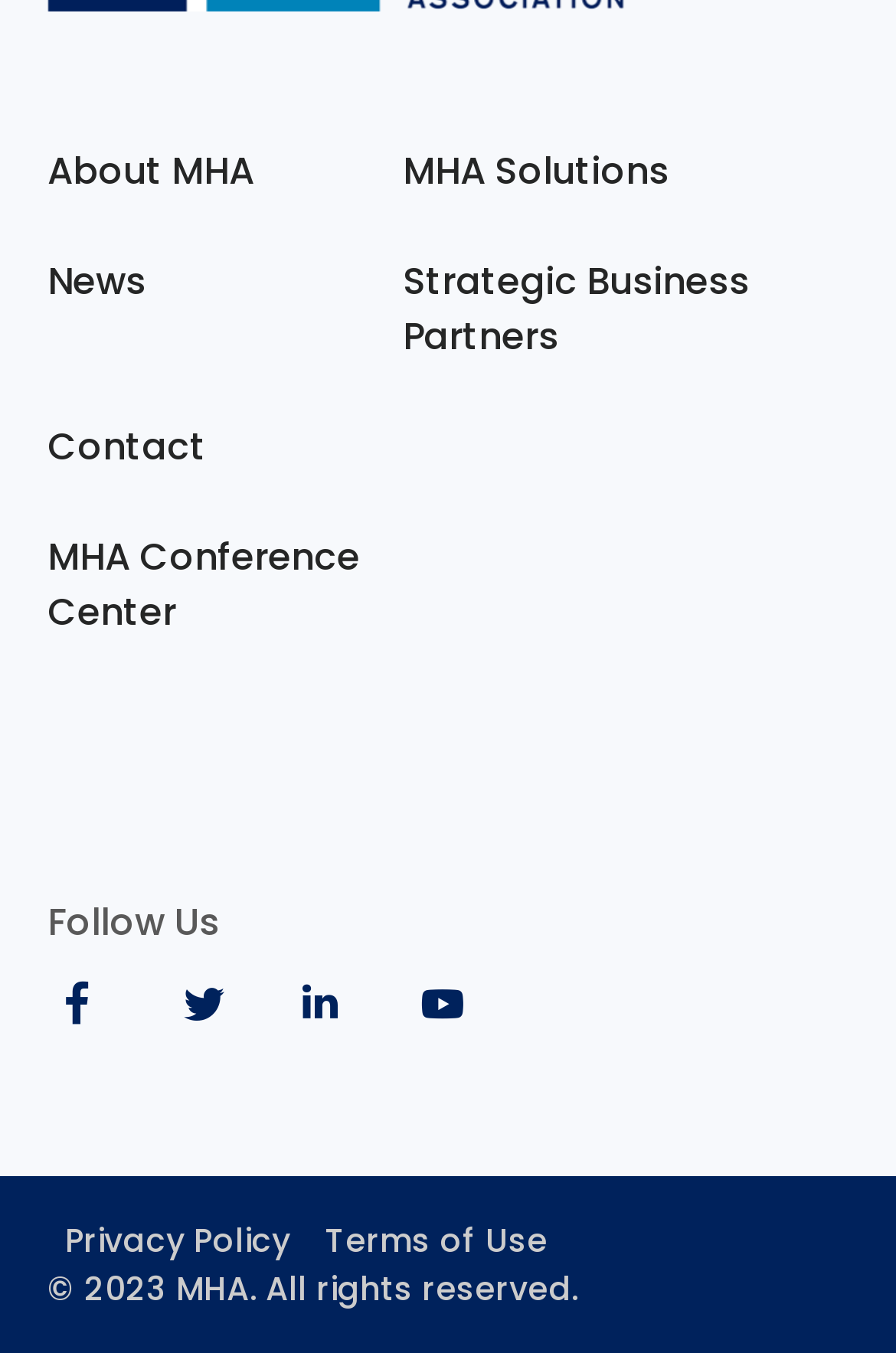Extract the bounding box coordinates for the UI element described as: "News".

[0.053, 0.188, 0.164, 0.227]